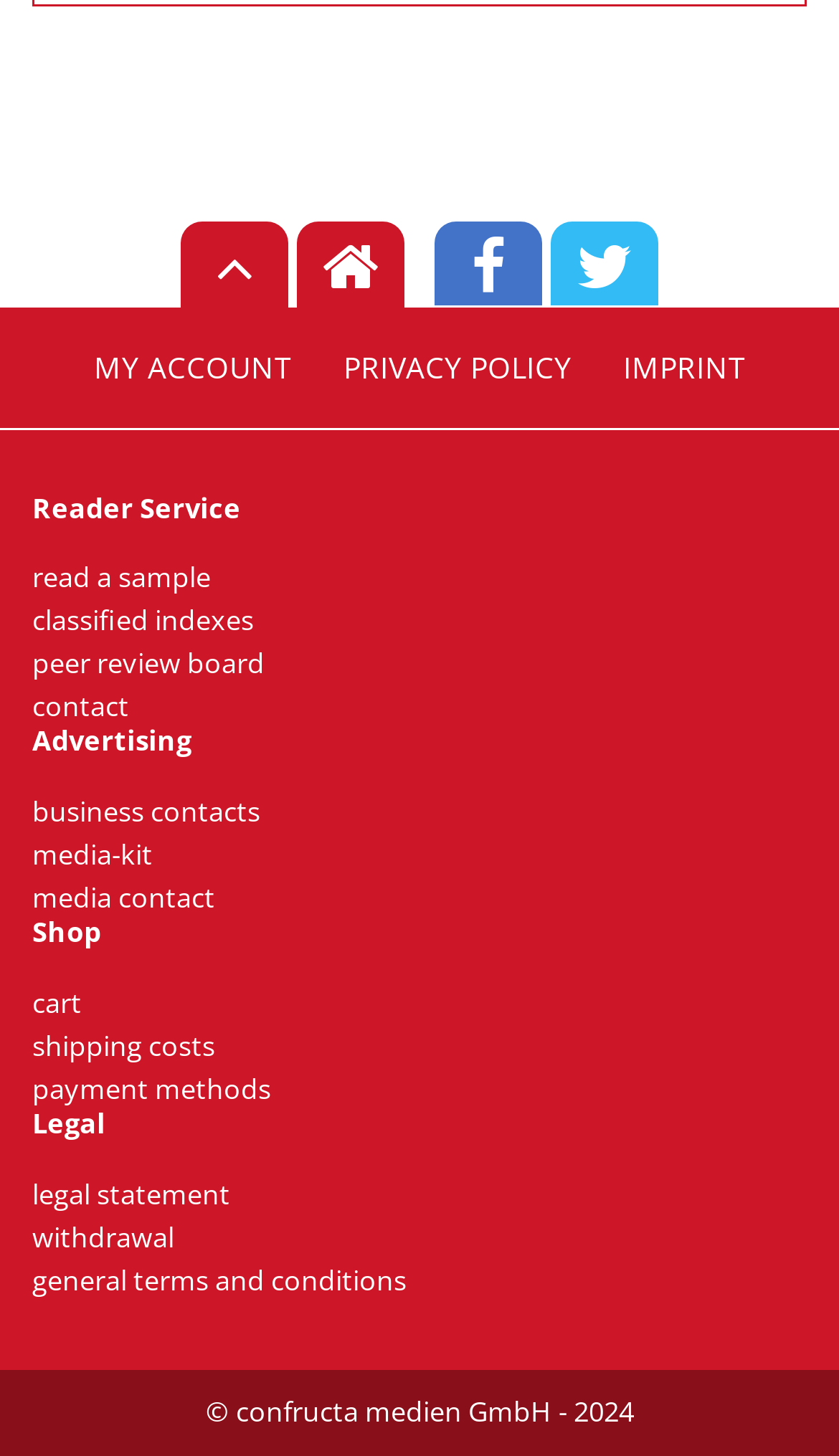Answer the question in a single word or phrase:
What is the name of the account section?

MY ACCOUNT